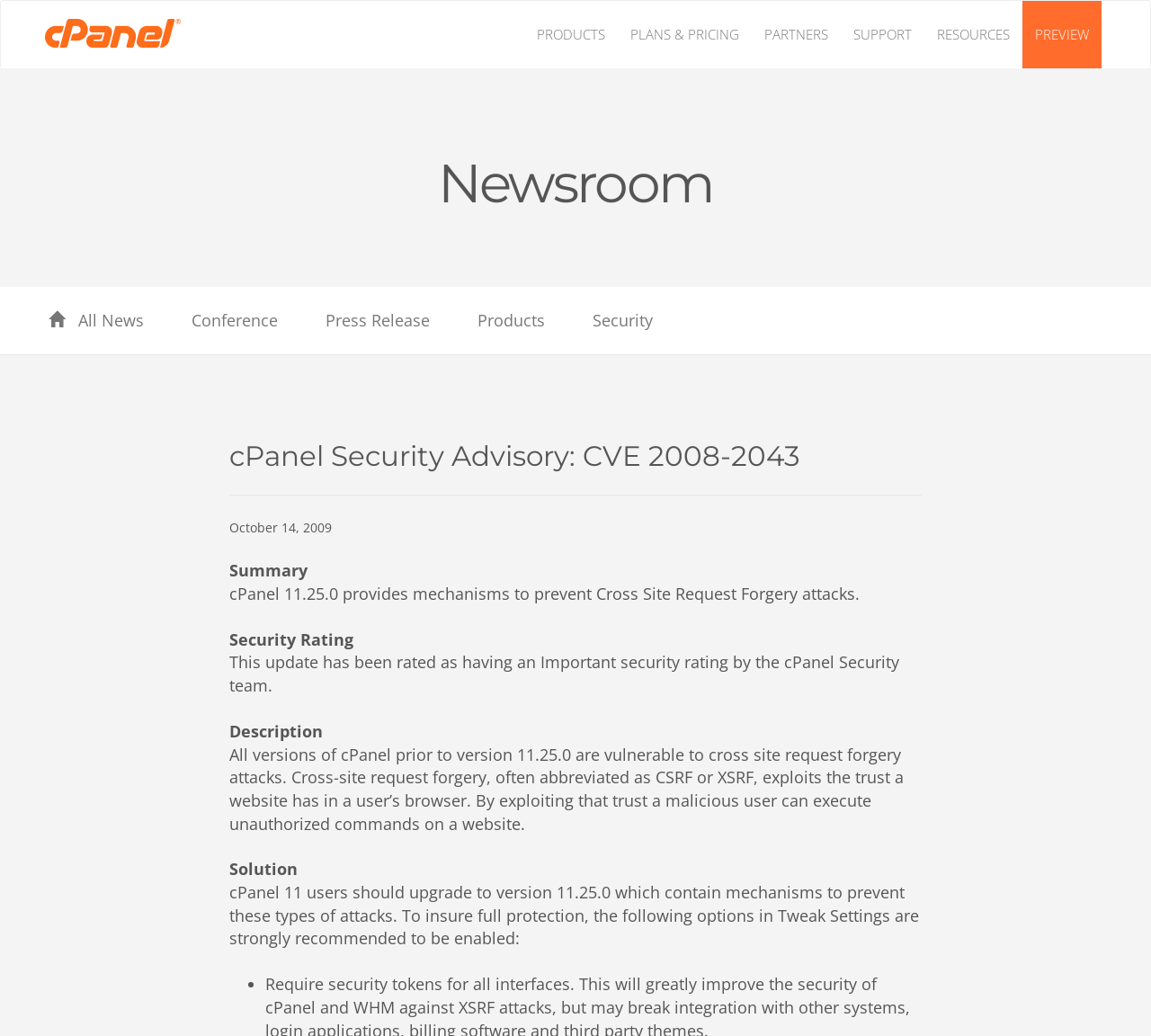For the given element description mid-autumn festival, Chuseok, determine the bounding box coordinates of the UI element. The coordinates should follow the format (top-left x, top-left y, bottom-right x, bottom-right y) and be within the range of 0 to 1.

None